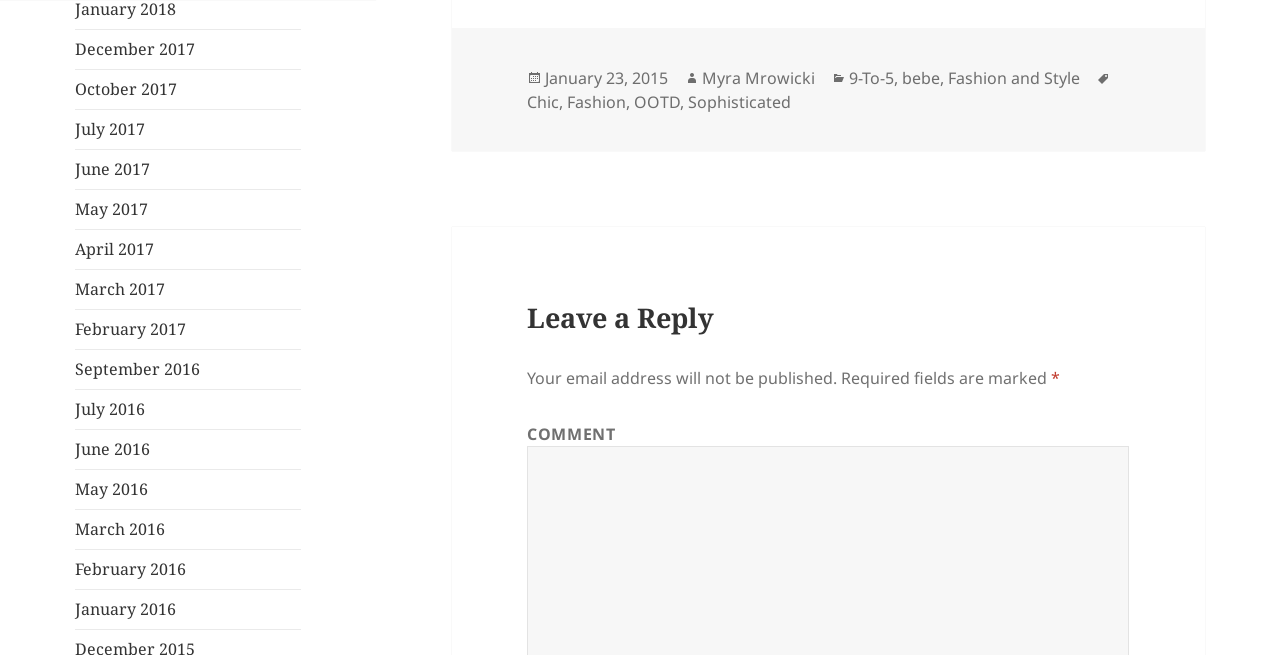Please identify the bounding box coordinates of the element I should click to complete this instruction: 'View posts tagged with Chic'. The coordinates should be given as four float numbers between 0 and 1, like this: [left, top, right, bottom].

[0.412, 0.138, 0.437, 0.174]